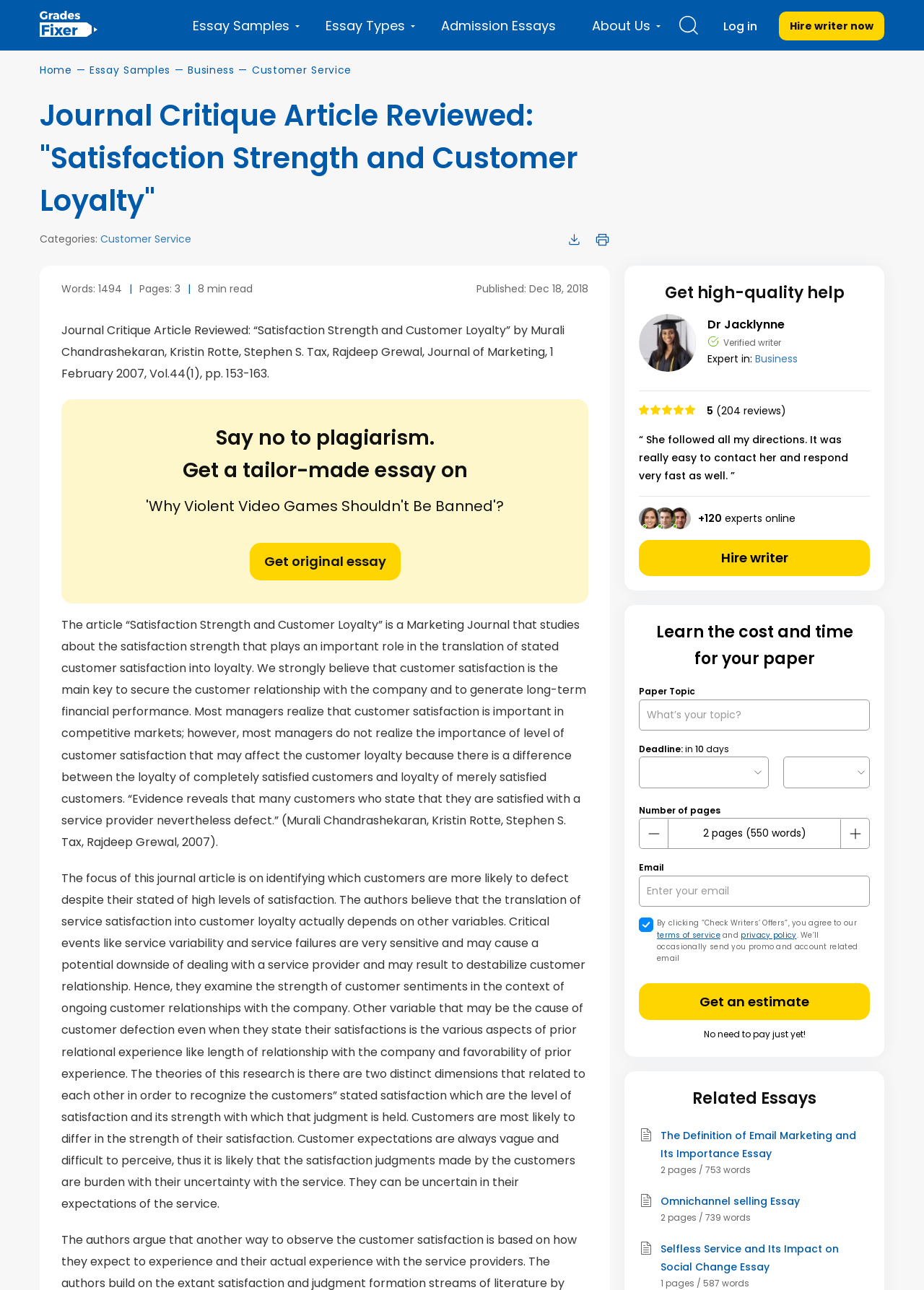Locate the bounding box of the UI element with the following description: "Hire writer now Order".

[0.843, 0.009, 0.957, 0.031]